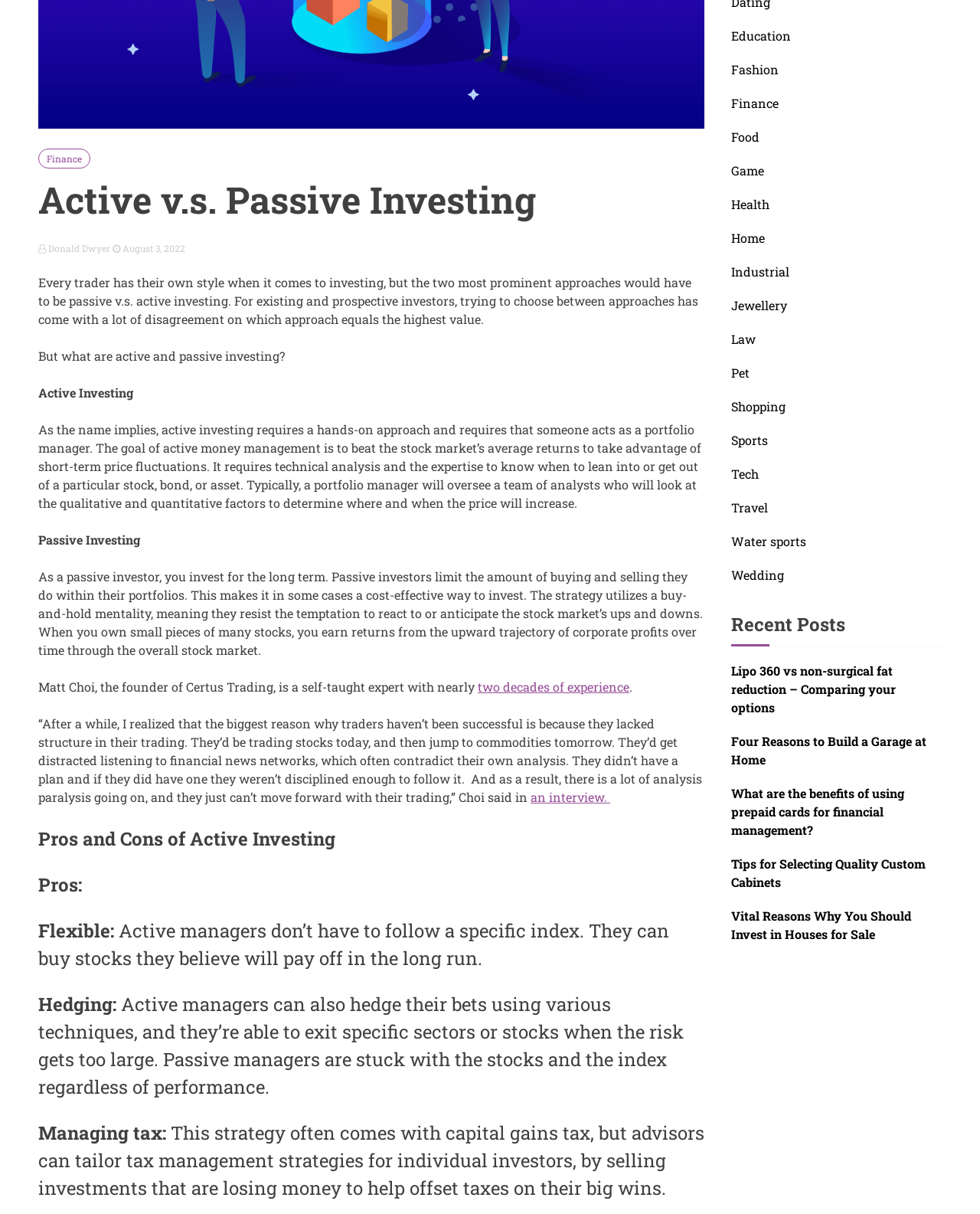Find and provide the bounding box coordinates for the UI element described here: "Sports". The coordinates should be given as four float numbers between 0 and 1: [left, top, right, bottom].

[0.746, 0.355, 0.784, 0.37]